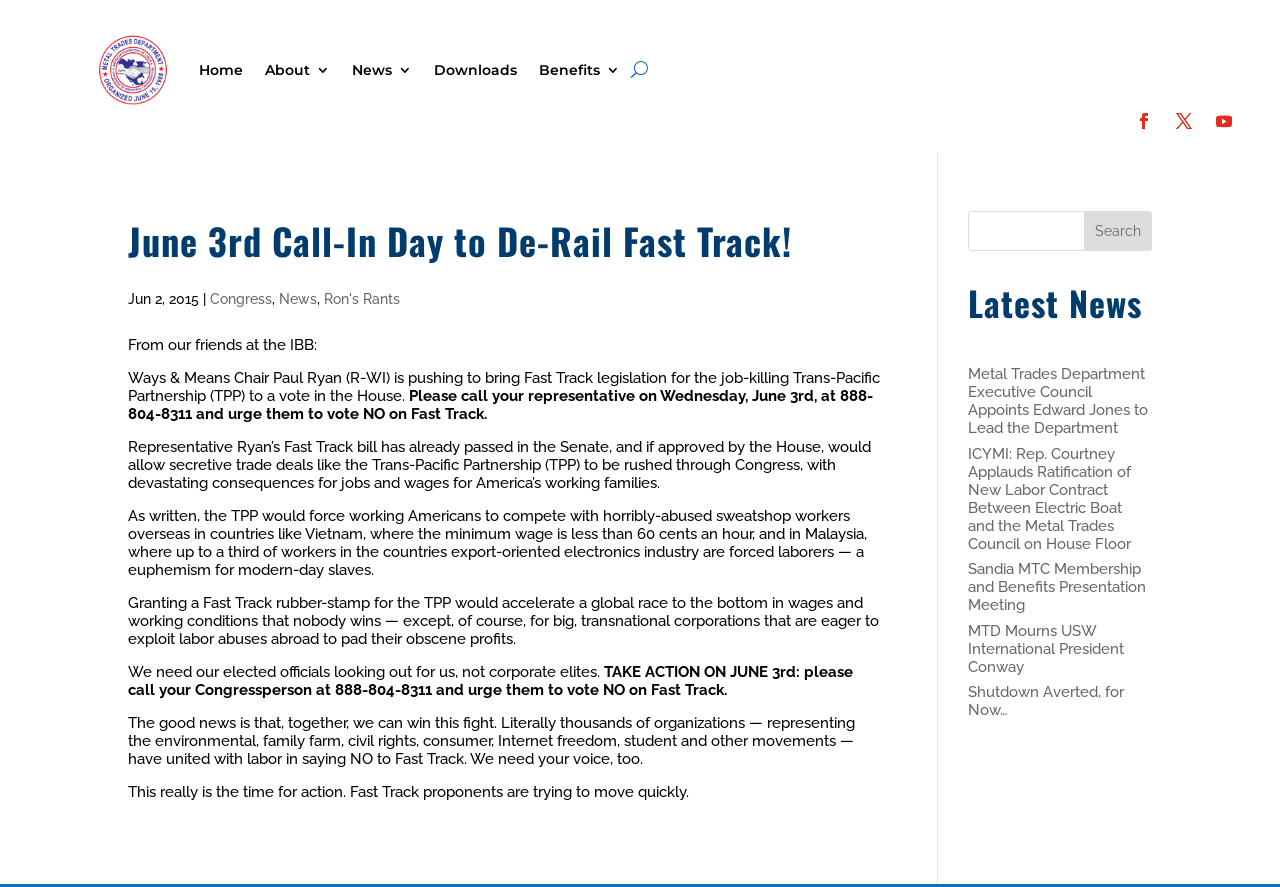Please determine the bounding box coordinates for the element that should be clicked to follow these instructions: "Call your representative".

[0.1, 0.436, 0.682, 0.477]